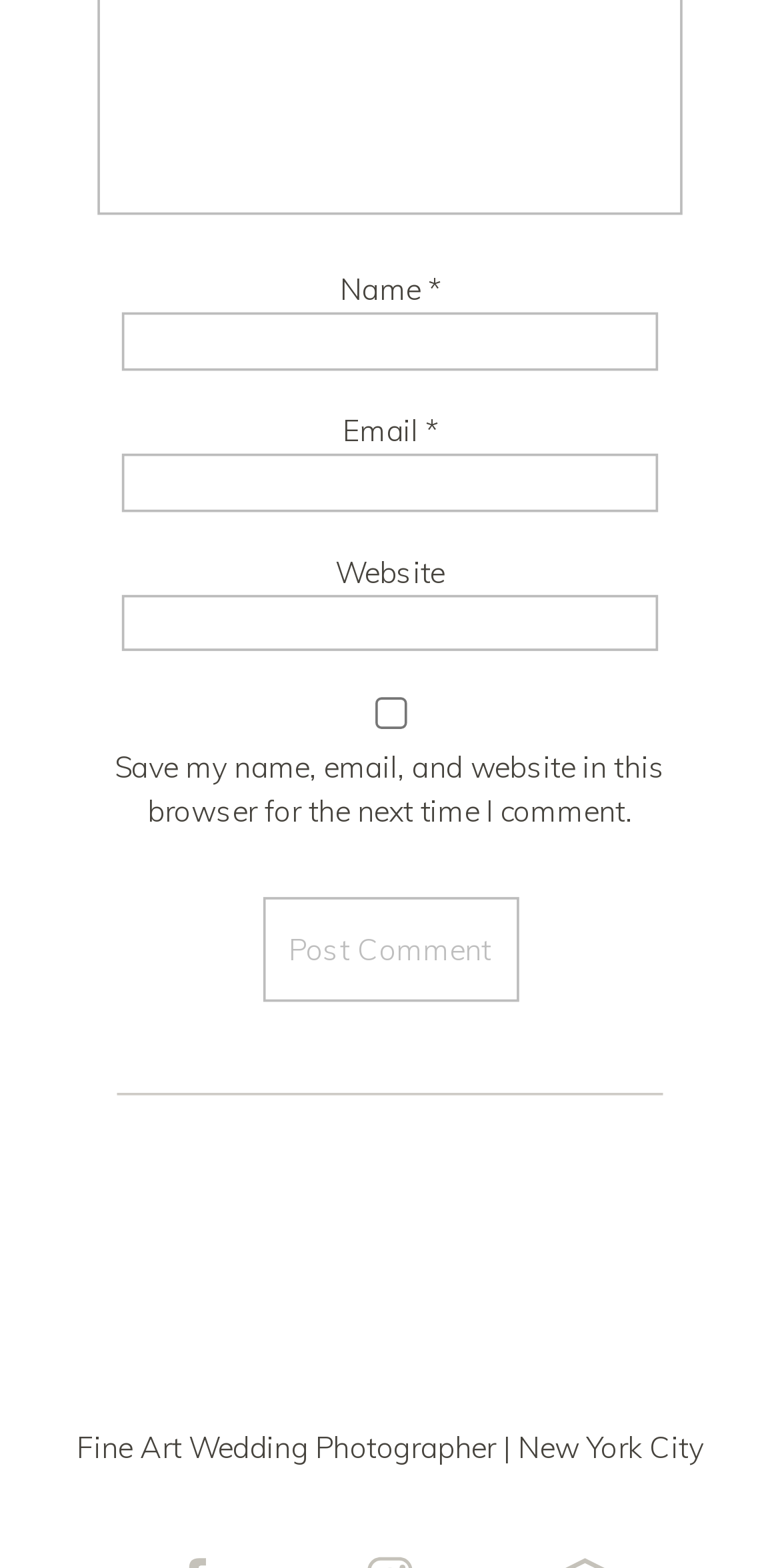Is the 'Website' field required to post a comment?
Using the details from the image, give an elaborate explanation to answer the question.

The 'Website' textbox does not have the 'required' attribute, unlike the 'Name' and 'Email' textboxes, which suggests that it is not necessary to provide a website to post a comment.